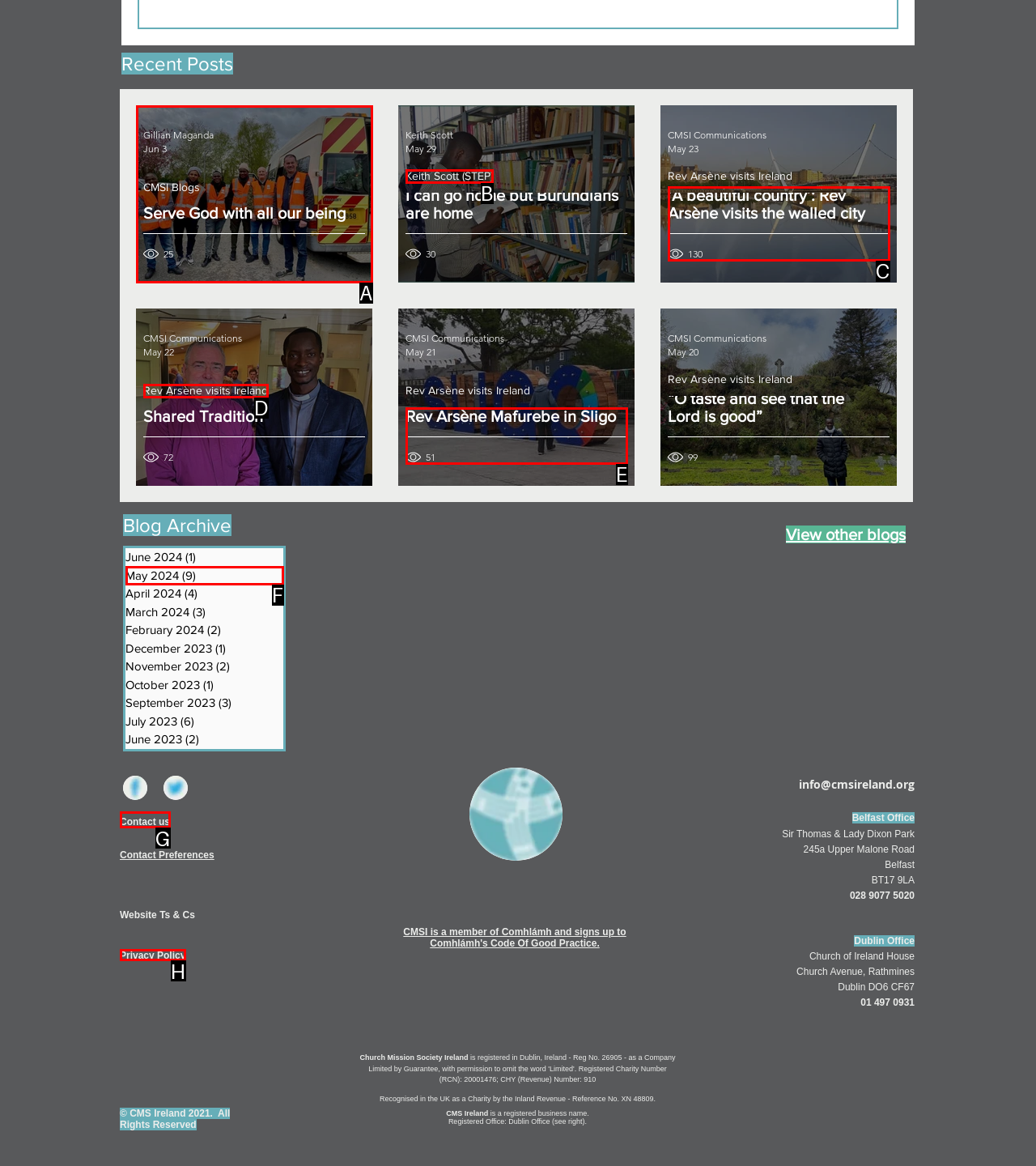From the provided choices, determine which option matches the description: Privacy Policy. Respond with the letter of the correct choice directly.

H